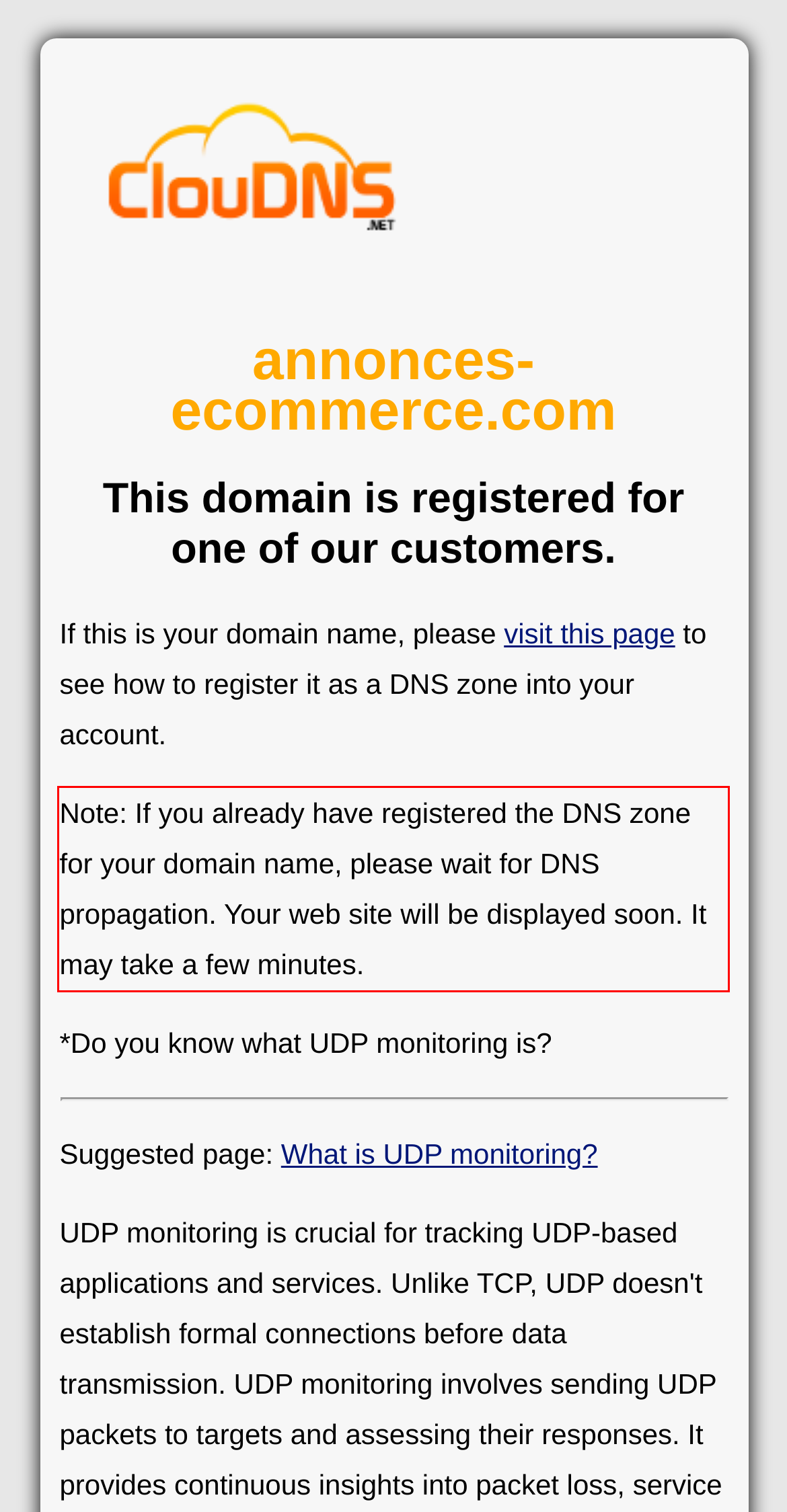Identify the red bounding box in the webpage screenshot and perform OCR to generate the text content enclosed.

Note: If you already have registered the DNS zone for your domain name, please wait for DNS propagation. Your web site will be displayed soon. It may take a few minutes.